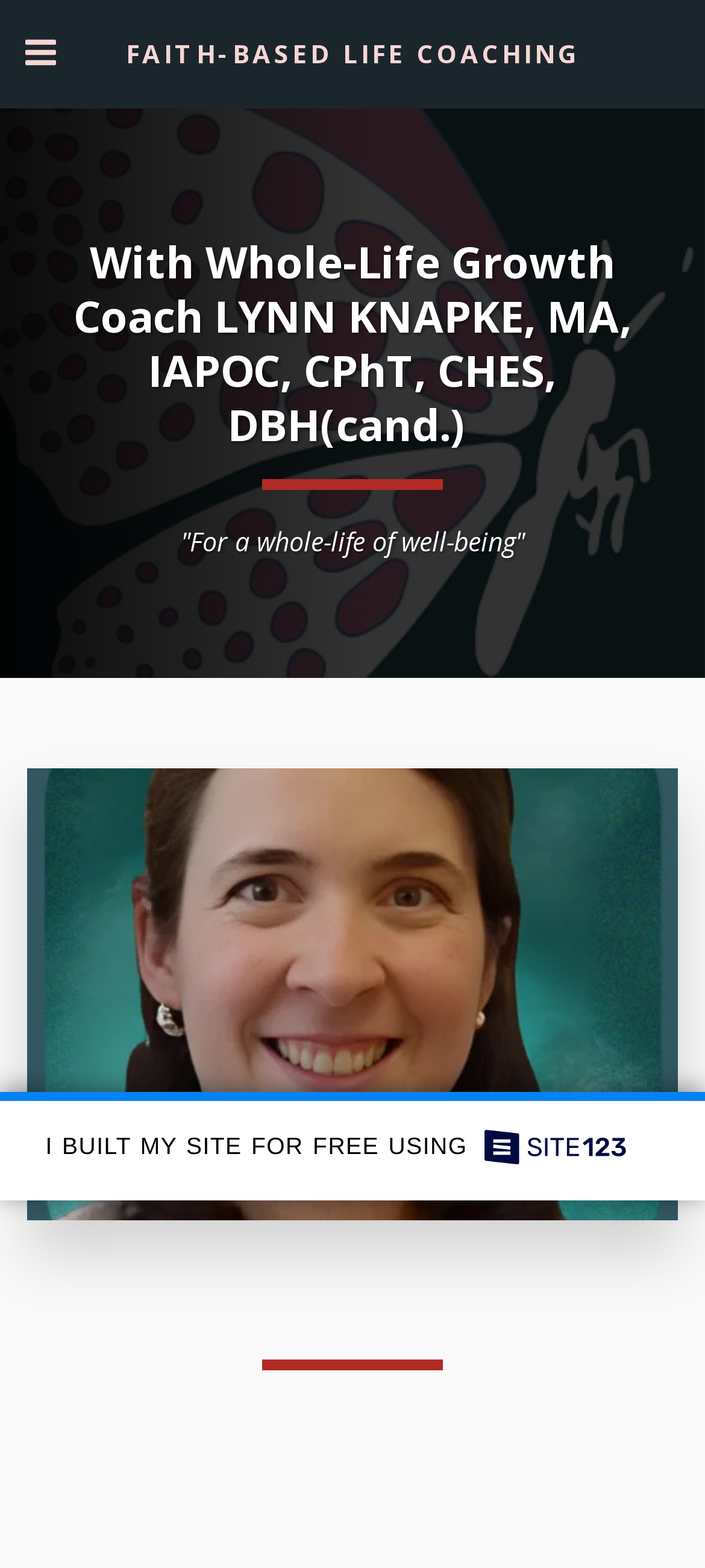Is there a section about the coach's background?
Please answer using one word or phrase, based on the screenshot.

Yes